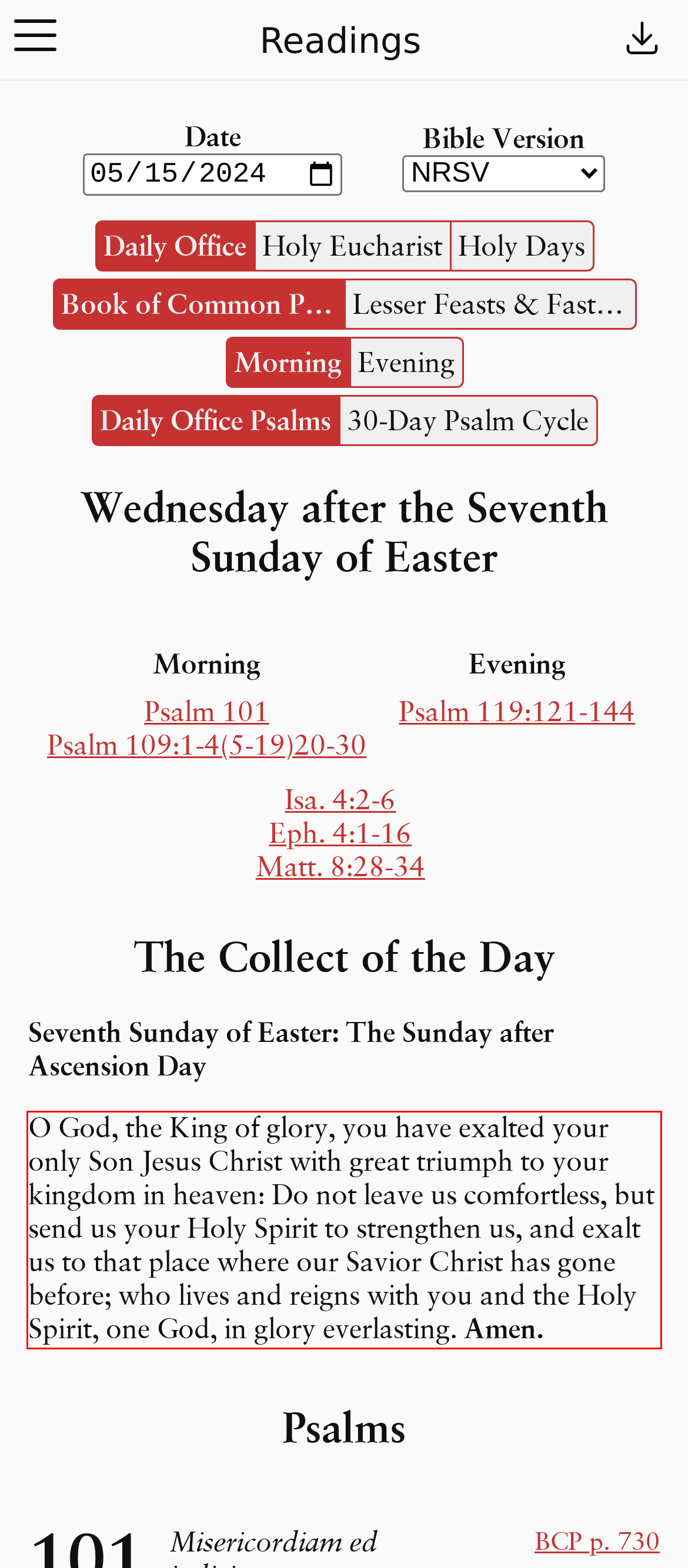Analyze the screenshot of the webpage that features a red bounding box and recognize the text content enclosed within this red bounding box.

O God, the King of glory, you have exalted your only Son Jesus Christ with great triumph to your kingdom in heaven: Do not leave us comfortless, but send us your Holy Spirit to strengthen us, and exalt us to that place where our Savior Christ has gone before; who lives and reigns with you and the Holy Spirit, one God, in glory everlasting. Amen.